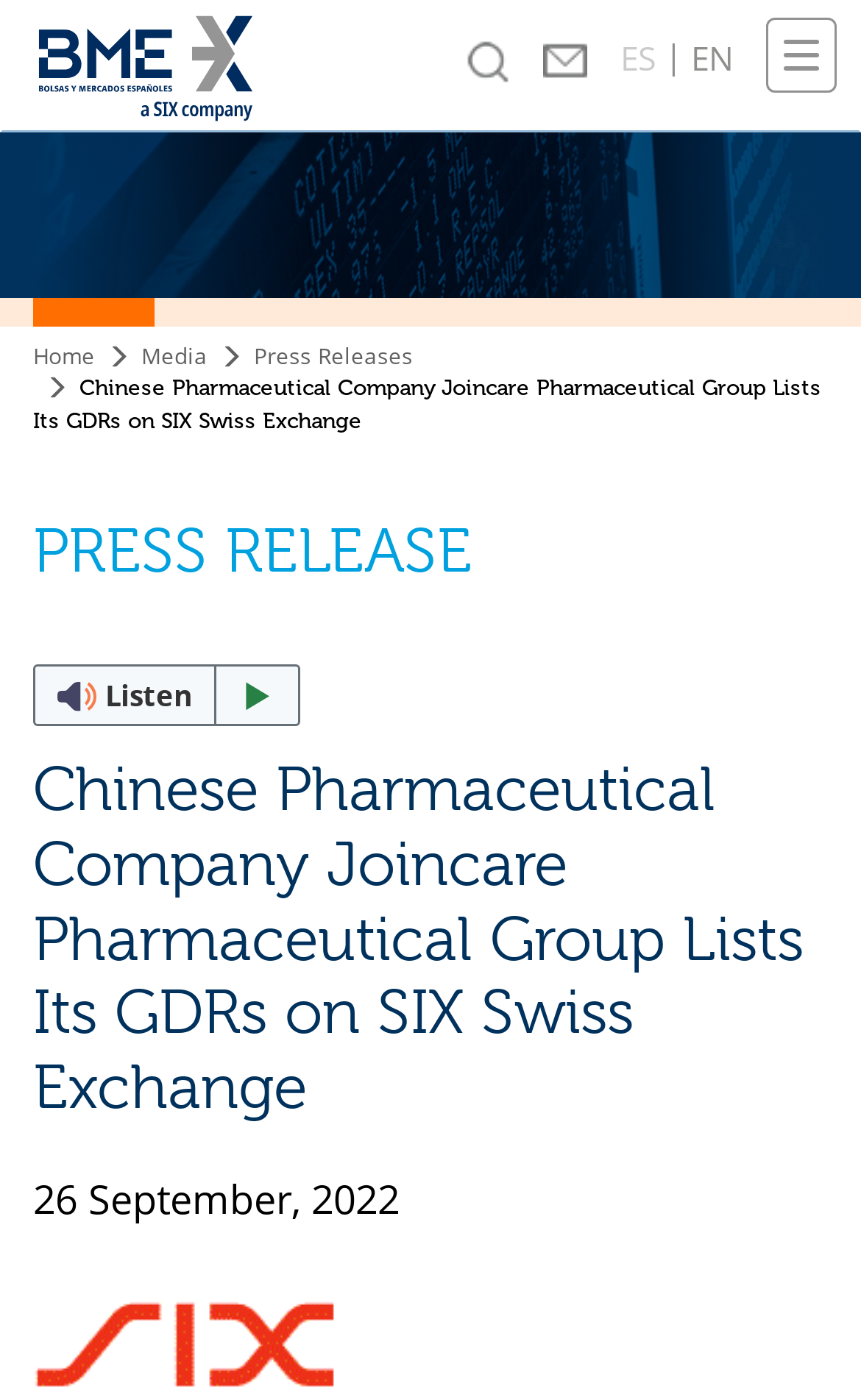Respond to the following query with just one word or a short phrase: 
What is the language option available?

Español